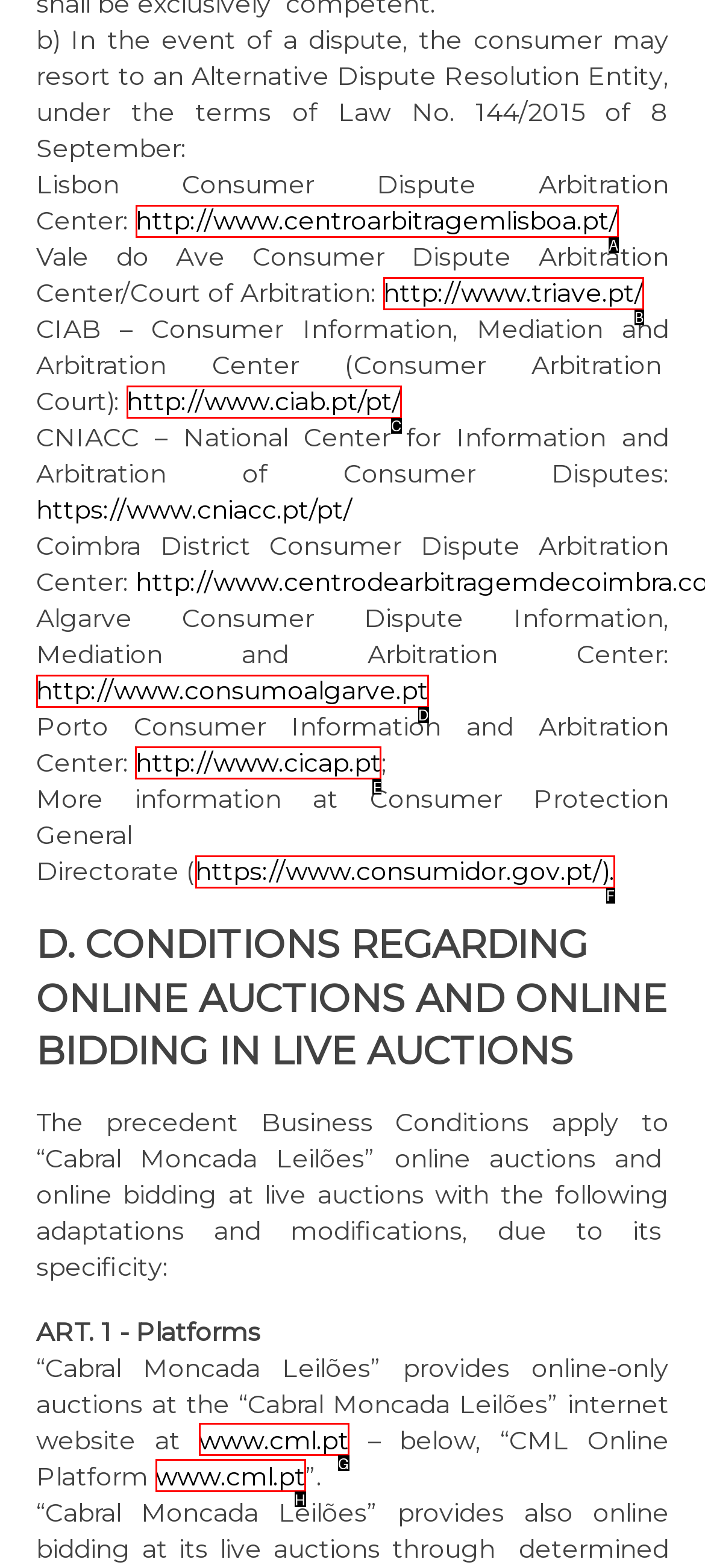Which lettered option should be clicked to perform the following task: visit Porto Consumer Information and Arbitration Center website
Respond with the letter of the appropriate option.

E